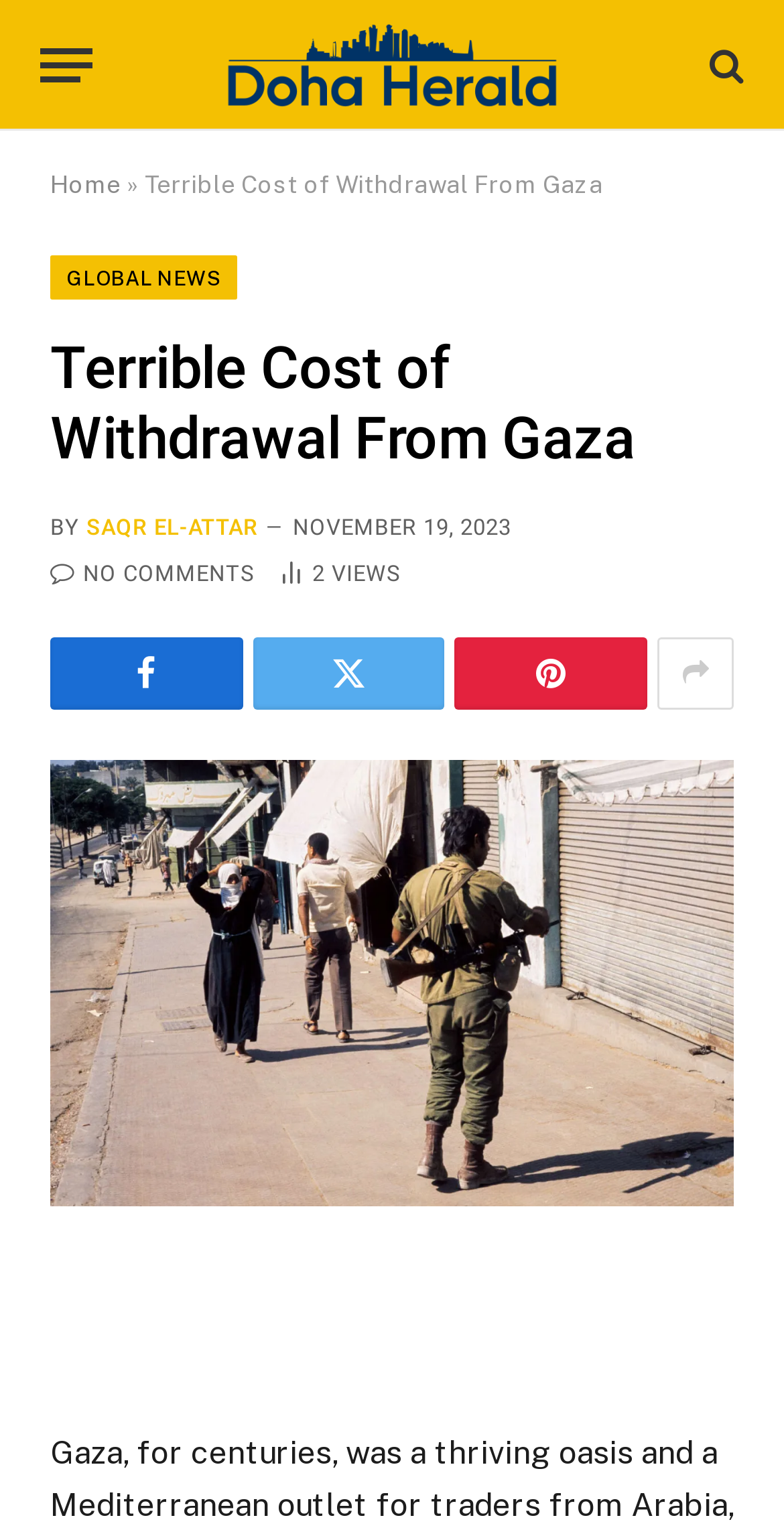Could you highlight the region that needs to be clicked to execute the instruction: "Share the article on social media"?

[0.58, 0.415, 0.826, 0.462]